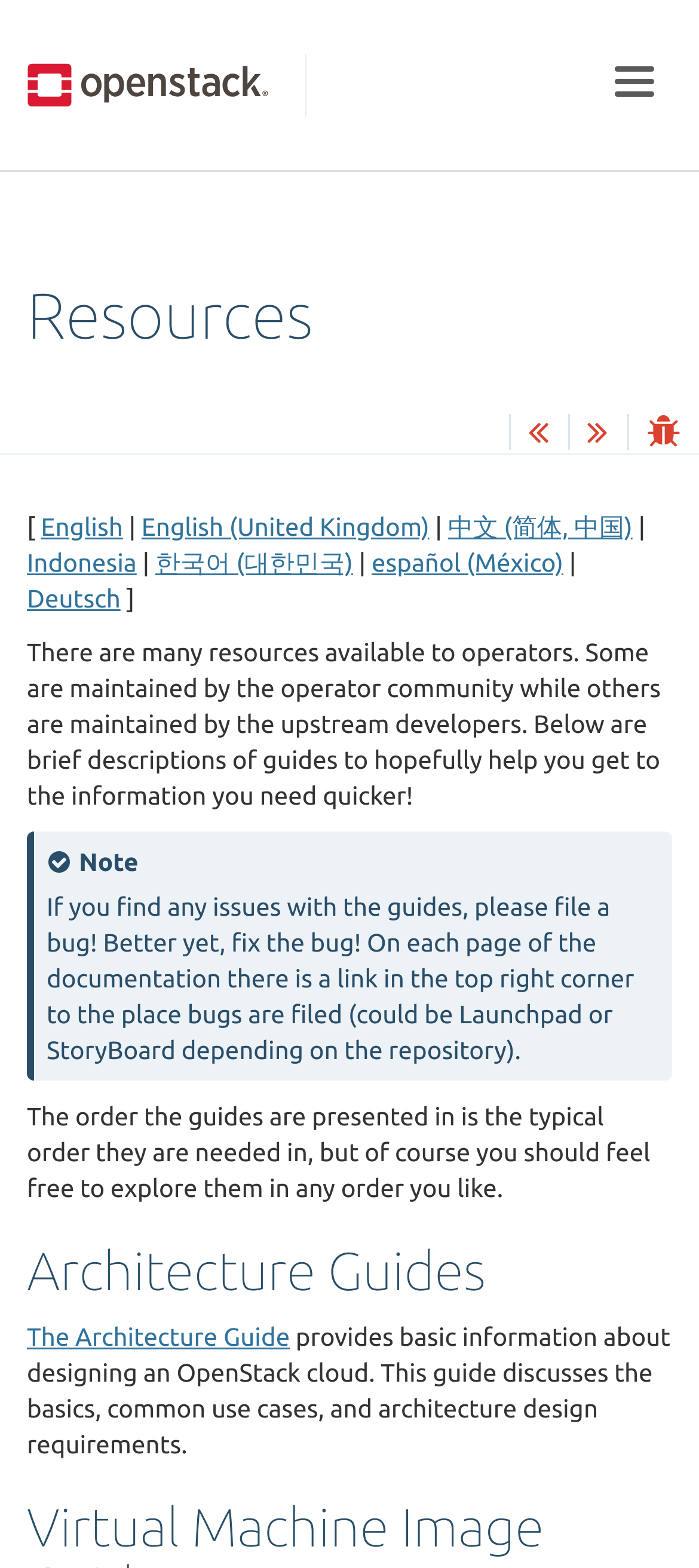What should you do if you find issues with the guides?
Please use the image to provide a one-word or short phrase answer.

File a bug or fix it